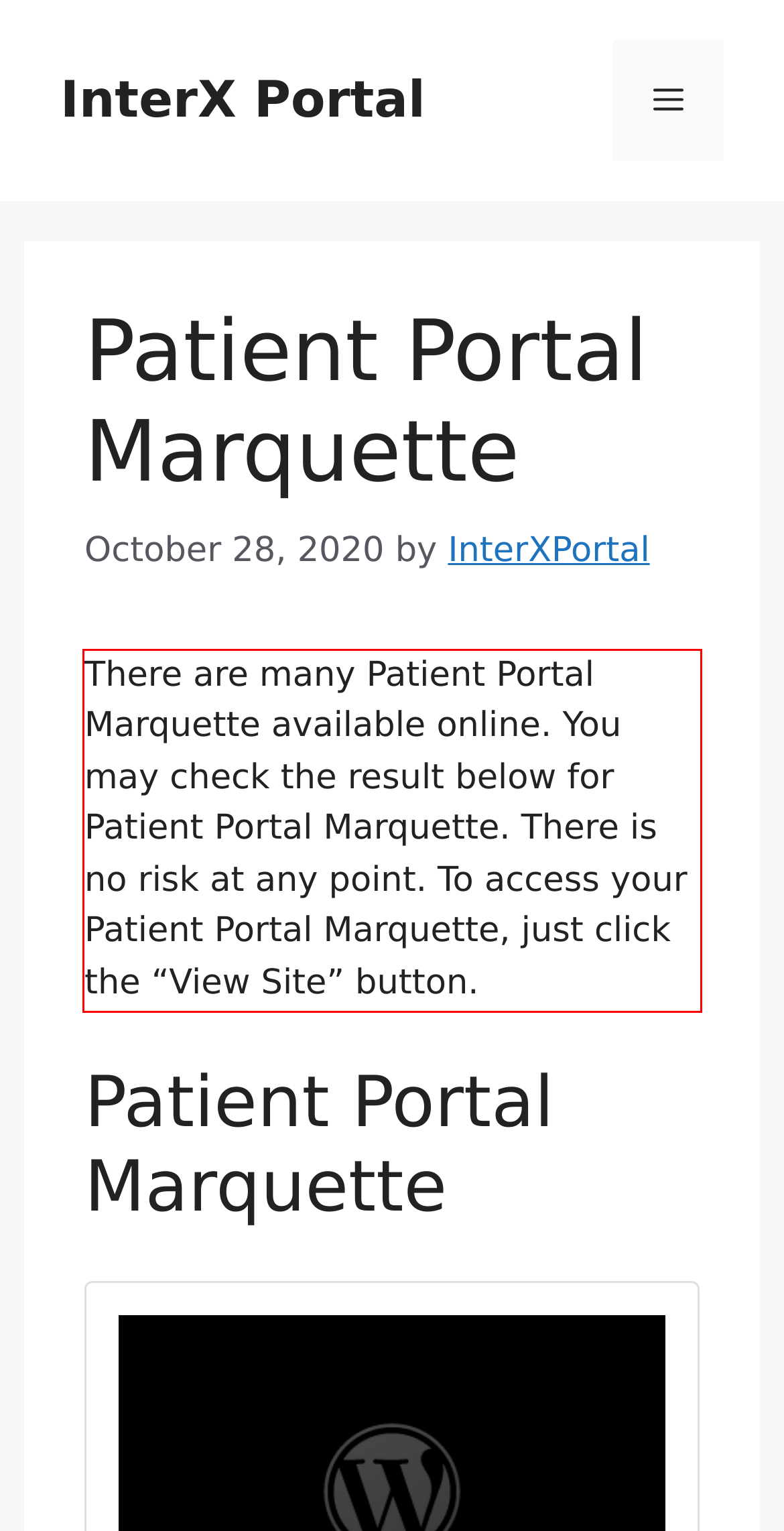Identify the text within the red bounding box on the webpage screenshot and generate the extracted text content.

There are many Patient Portal Marquette available online. You may check the result below for Patient Portal Marquette. There is no risk at any point. To access your Patient Portal Marquette, just click the “View Site” button.